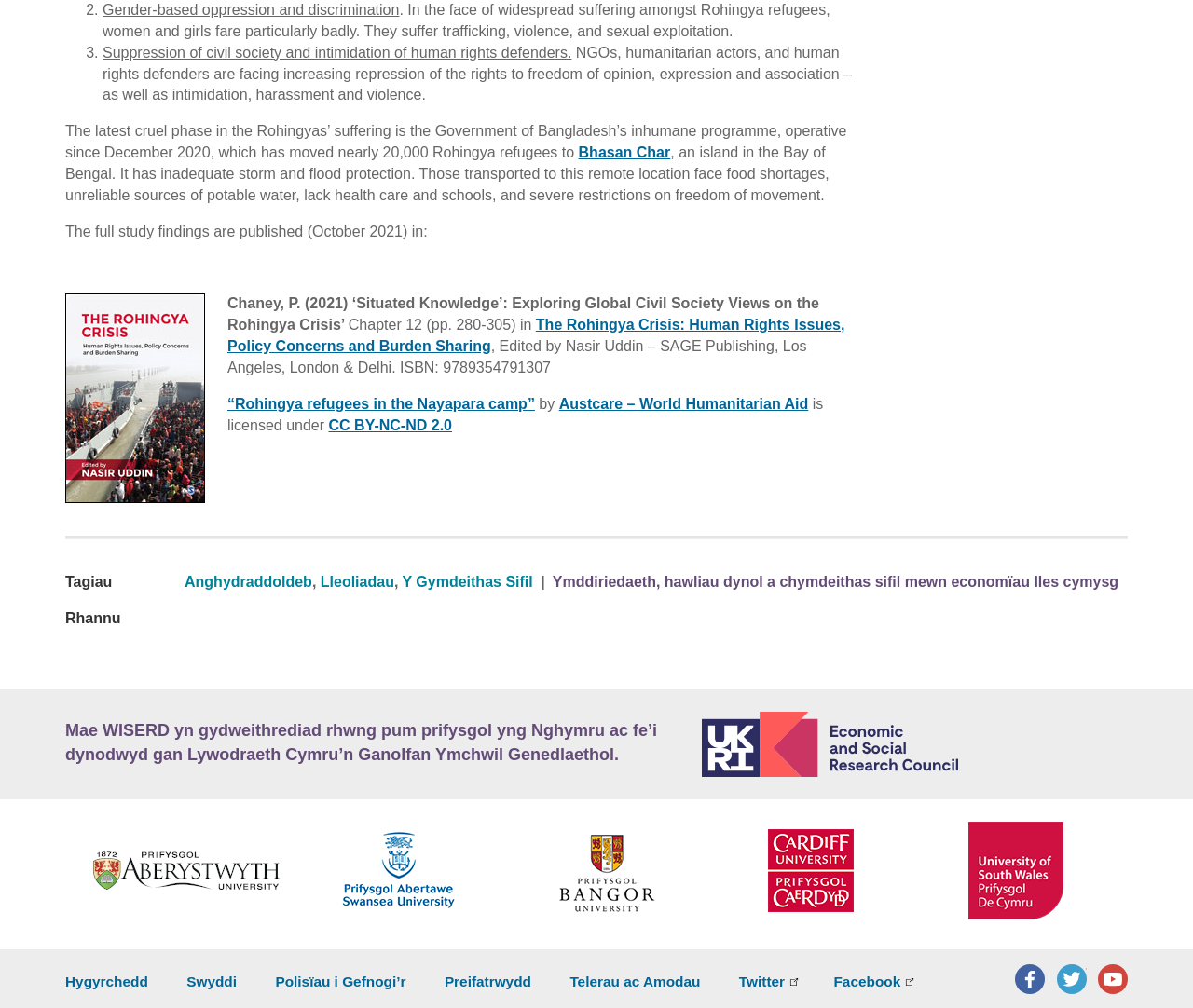Select the bounding box coordinates of the element I need to click to carry out the following instruction: "Learn more about the research center WISERD".

[0.055, 0.57, 0.101, 0.621]